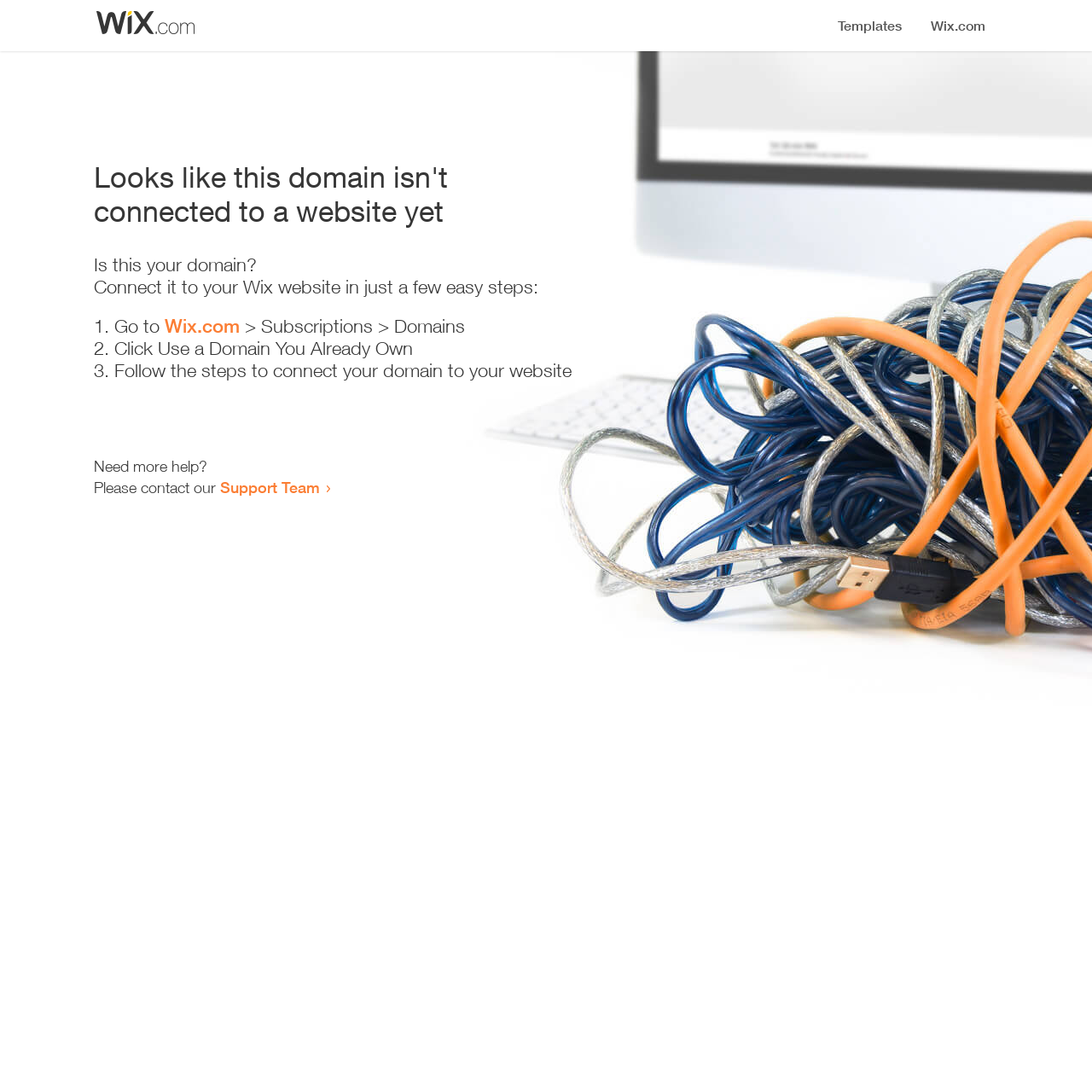Construct a comprehensive description capturing every detail on the webpage.

The webpage appears to be an error page, indicating that a domain is not connected to a website yet. At the top, there is a small image, followed by a heading that states the error message. Below the heading, there is a series of instructions to connect the domain to a Wix website. The instructions are presented in a step-by-step format, with three numbered list items. Each list item contains a brief description of the action to take, with the second list item containing a link to Wix.com. 

To the right of the list items, there is a brief description of the action to take. The instructions are followed by a message asking if the user needs more help, and providing a link to the Support Team if they do. The overall layout is simple and easy to follow, with clear headings and concise text.